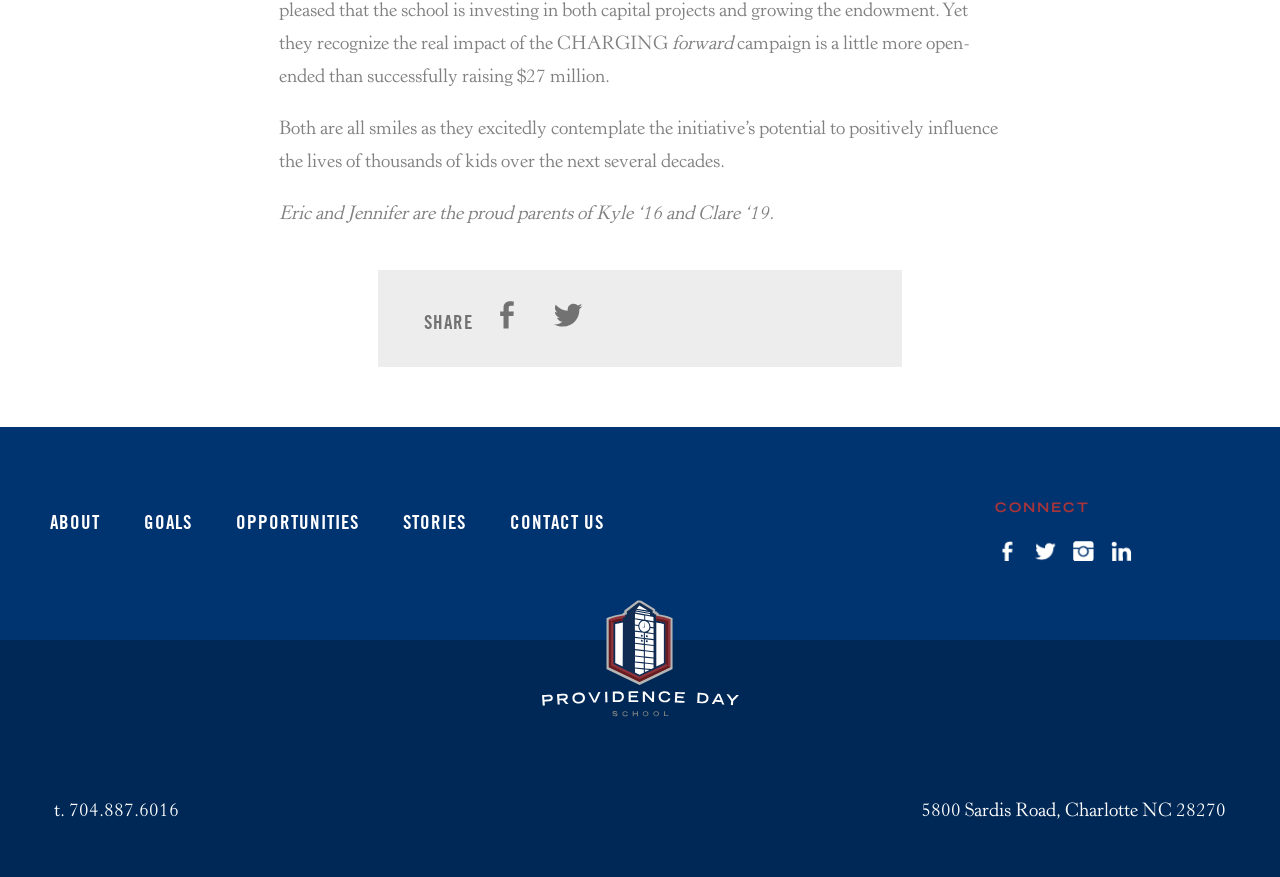Given the content of the image, can you provide a detailed answer to the question?
How many social media links are there?

The webpage has four social media links, each with an image, under the 'CONNECT' heading. These links are arranged horizontally and have distinct bounding box coordinates.